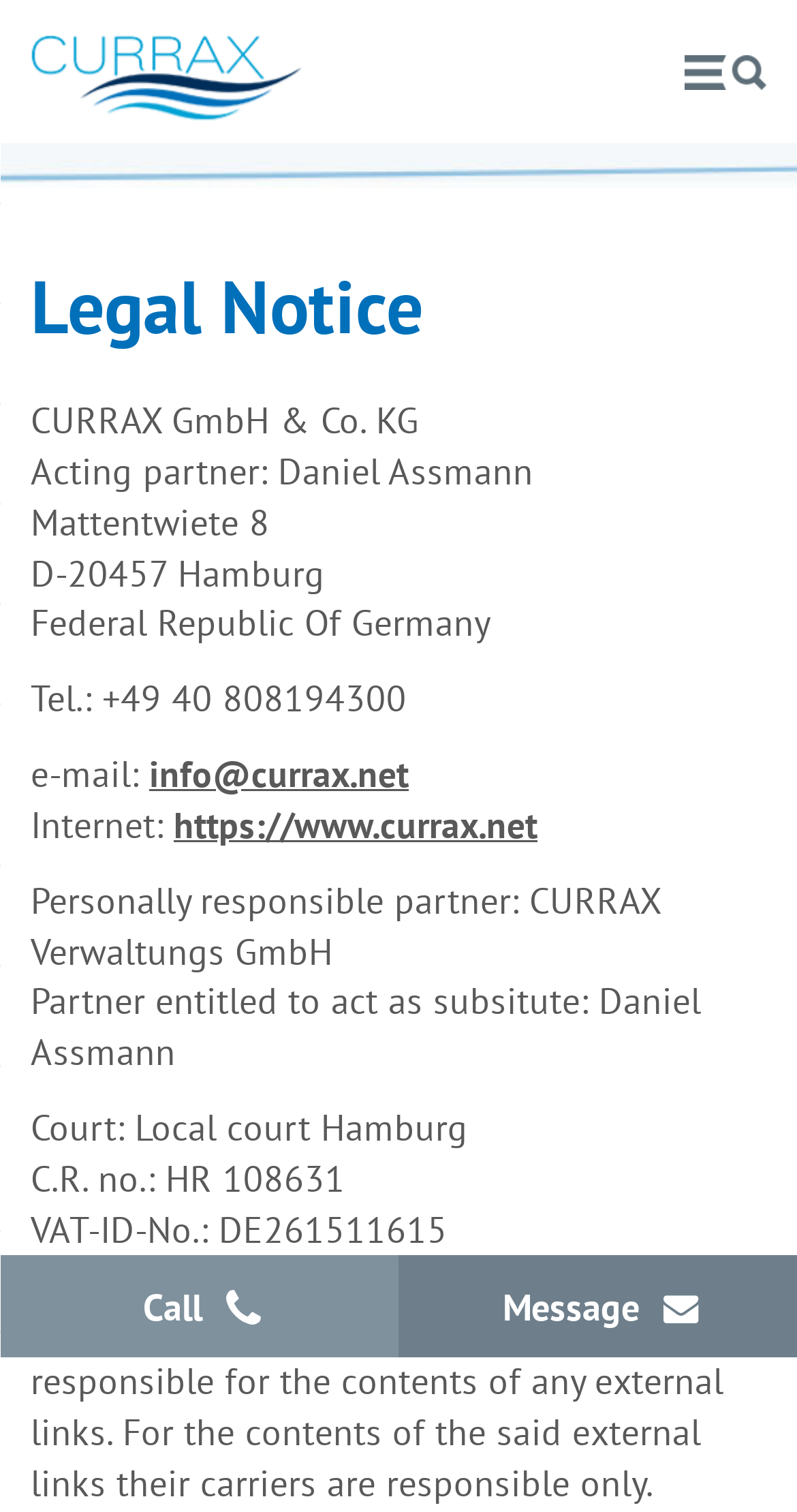Create an elaborate caption that covers all aspects of the webpage.

The webpage is a legal notice page for CURRAX, a drive technology company. At the top, there are two static text elements, "Call" and "Message", positioned side by side. Below them, there is a link with no text. 

The main content of the page starts with a heading "Legal Notice" followed by the company name "CURRAX GmbH & Co. KG" and the name of the acting partner, "Daniel Assmann". The company's address, "Mattentwiete 8, D-20457 Hamburg, Federal Republic Of Germany", is listed below. 

The contact information, including phone number and email, is provided, with the email address being a clickable link. The company's website is also listed as a link. 

The page then lists the personally responsible partner, partner entitled to act as a substitute, court, and C.R. number. The VAT-ID-No. is also provided. 

At the bottom of the page, there is a disclaimer stating that the company is not responsible for the contents of external links, and that the carriers of those links are responsible for their contents. 

Finally, there is a complementary element at the bottom of the page, which is likely a cookie bar, but its description is not provided.